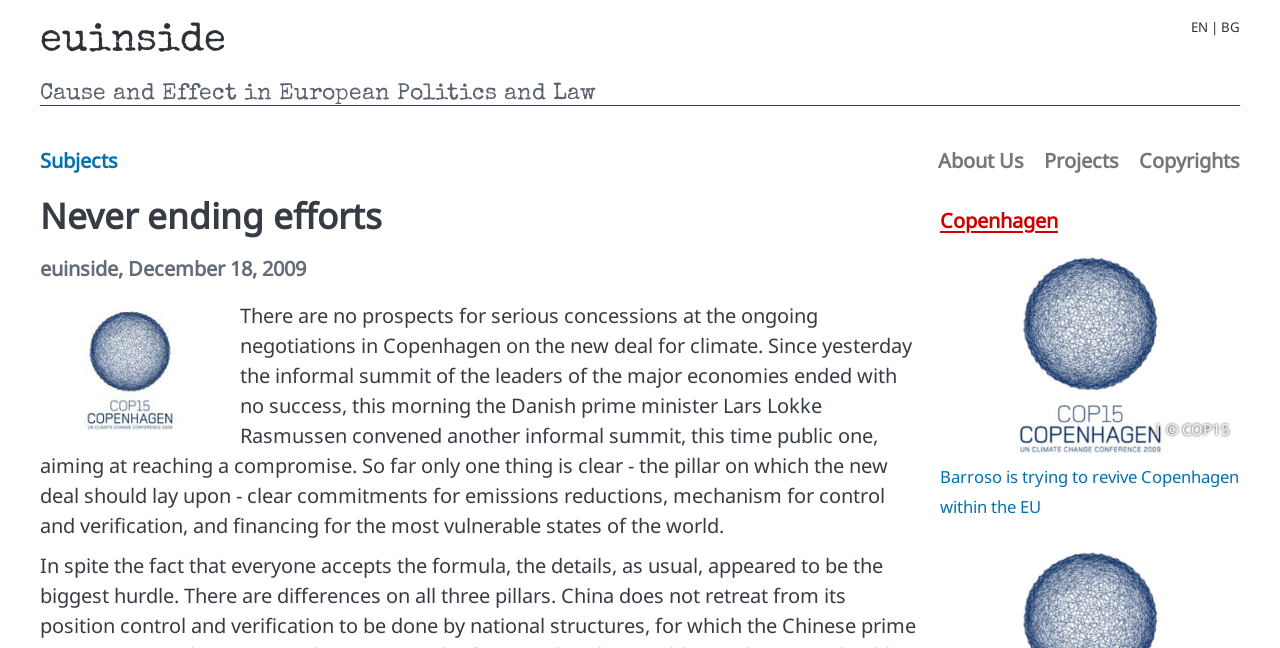What is the date of the article?
Please provide a comprehensive answer to the question based on the webpage screenshot.

The date of the article can be found in the text 'euinside, December 18, 2009'.